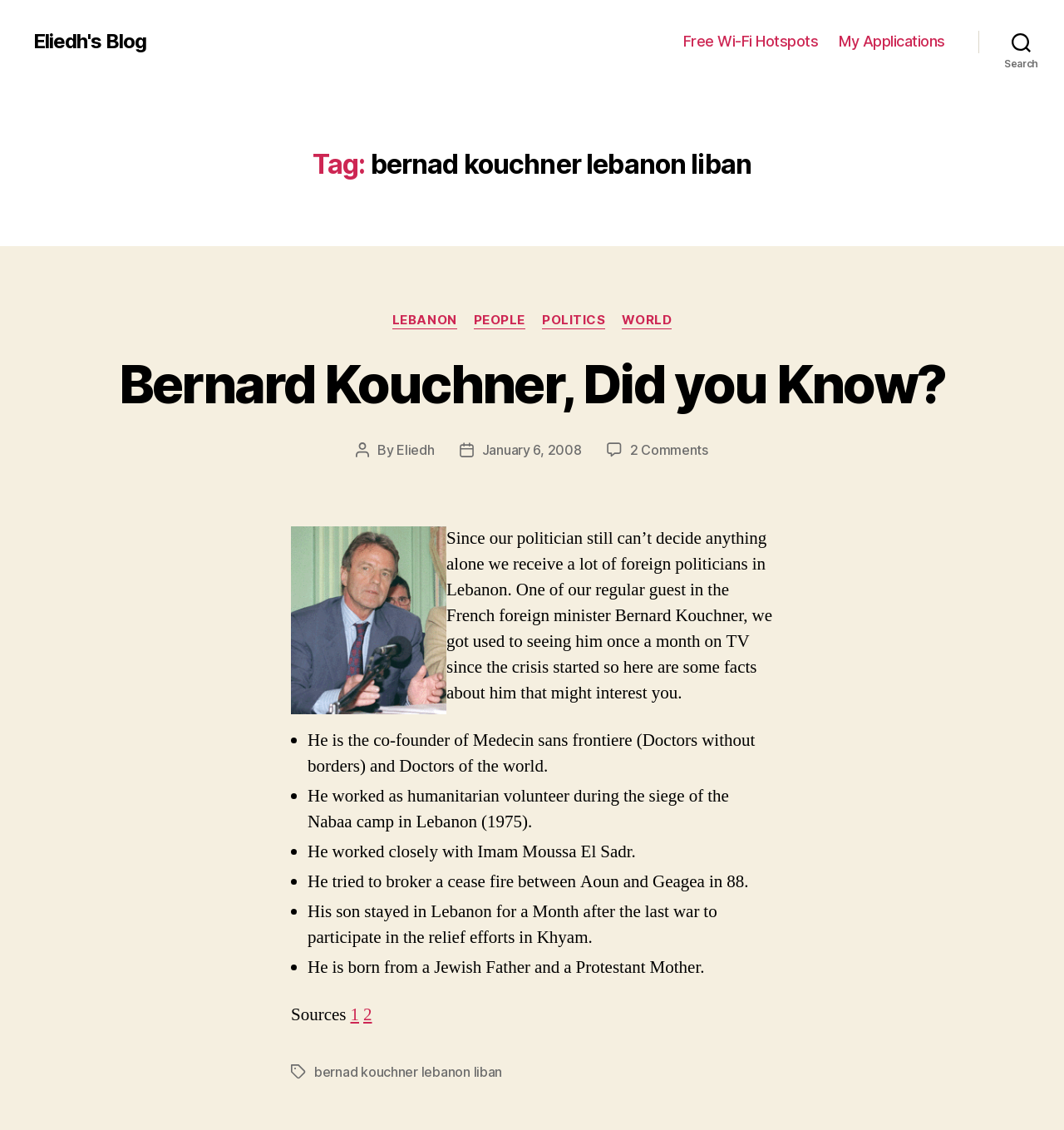Please determine the bounding box coordinates of the section I need to click to accomplish this instruction: "Click on the 'Search' button".

[0.92, 0.021, 1.0, 0.053]